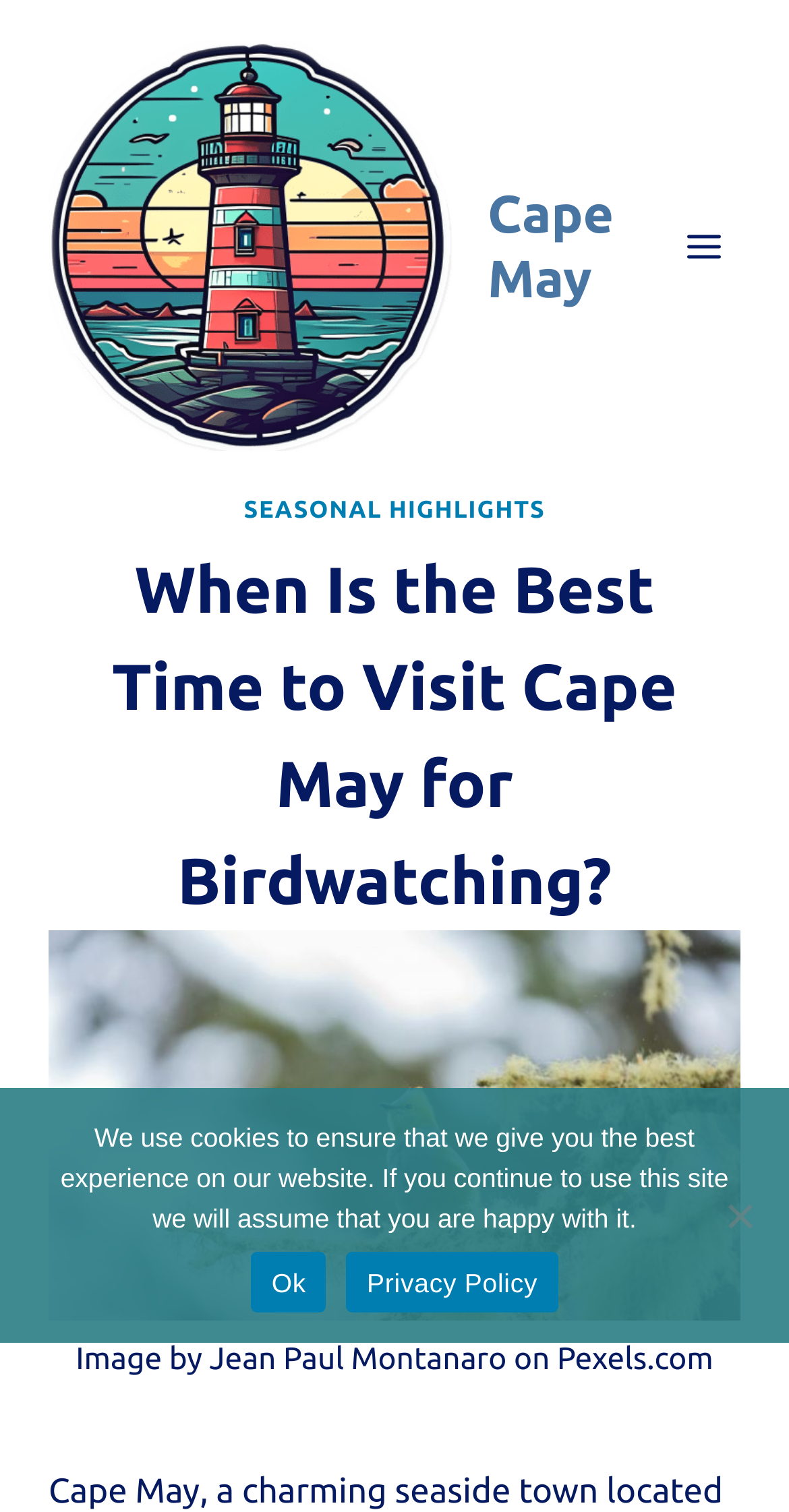Give a one-word or one-phrase response to the question:
What is the text on the top-left image?

Cape May